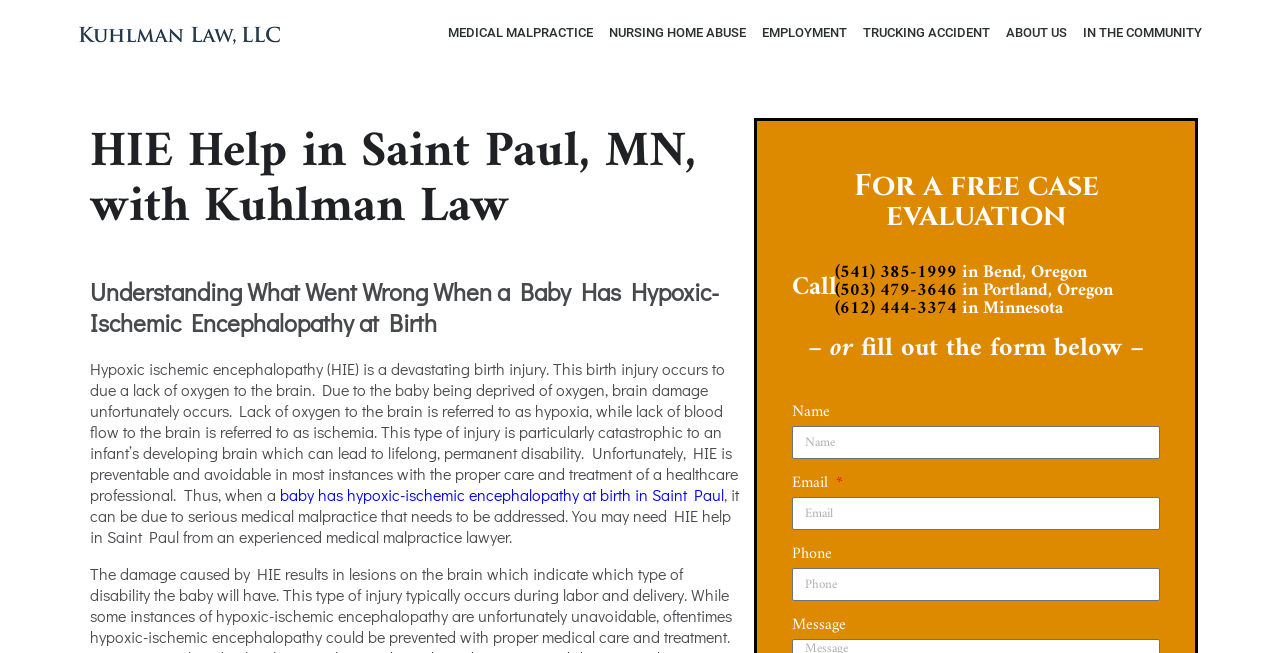Determine the bounding box coordinates of the clickable element to achieve the following action: 'Click on '(612) 444-3374''. Provide the coordinates as four float values between 0 and 1, formatted as [left, top, right, bottom].

[0.653, 0.449, 0.748, 0.496]